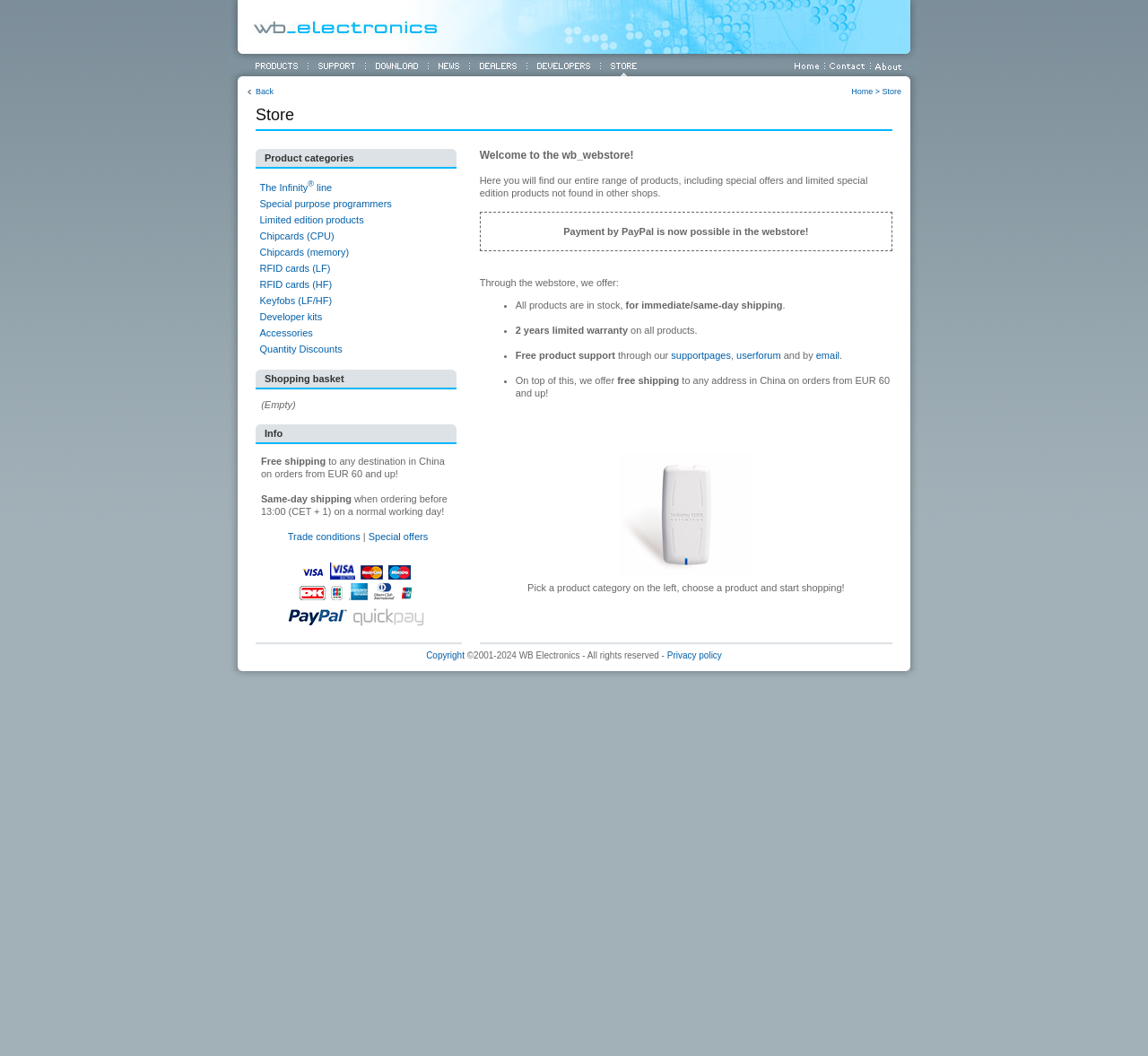How many columns are there in the product categories table?
Carefully analyze the image and provide a detailed answer to the question.

The product categories table has two columns, with the category names on the left and the corresponding links on the right.